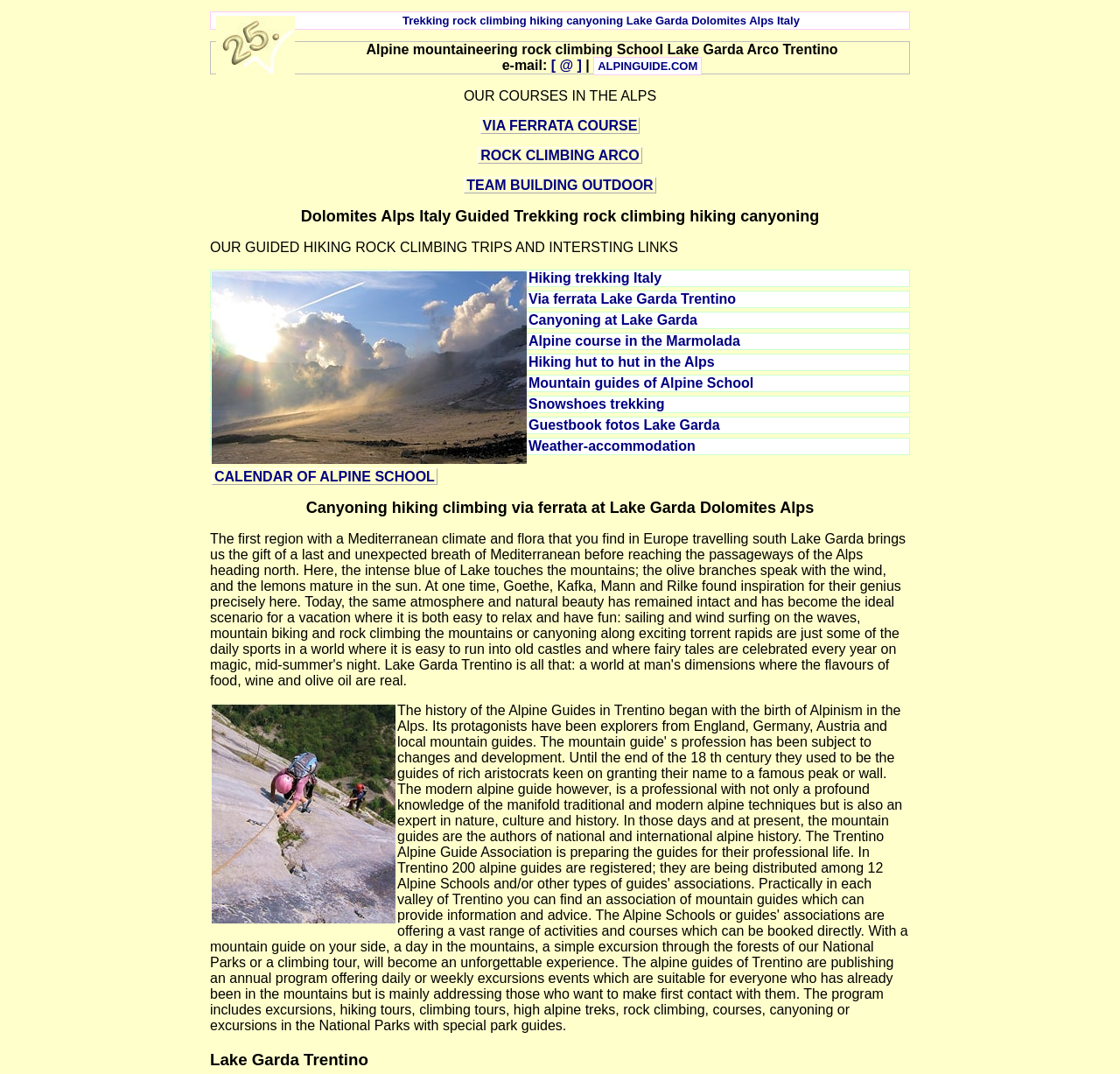Locate the bounding box coordinates of the area that needs to be clicked to fulfill the following instruction: "Visit the Via Ferrata Course page". The coordinates should be in the format of four float numbers between 0 and 1, namely [left, top, right, bottom].

[0.429, 0.109, 0.571, 0.125]